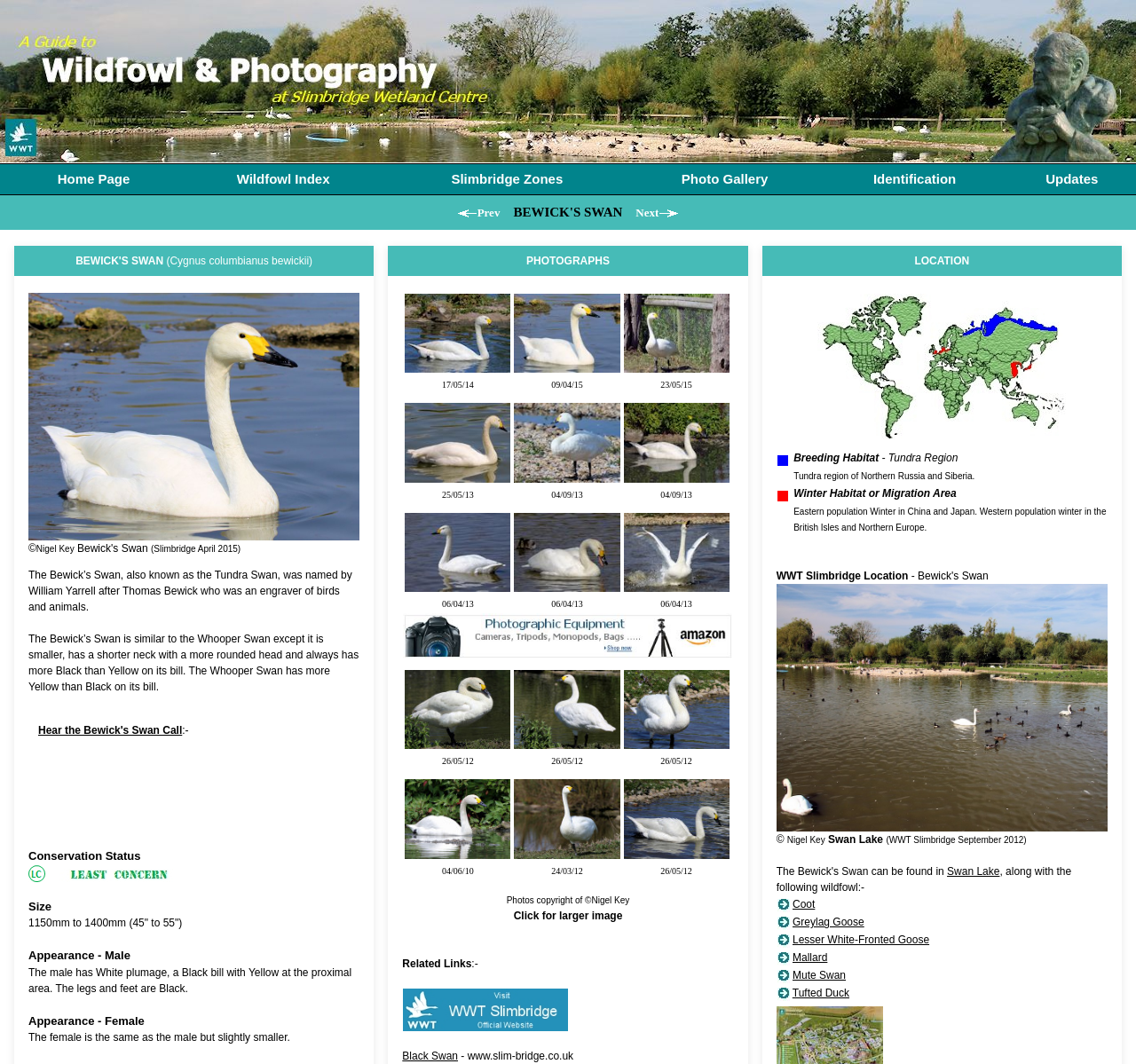Provide a brief response in the form of a single word or phrase:
What is the conservation status of Bewick's Swan?

Not mentioned